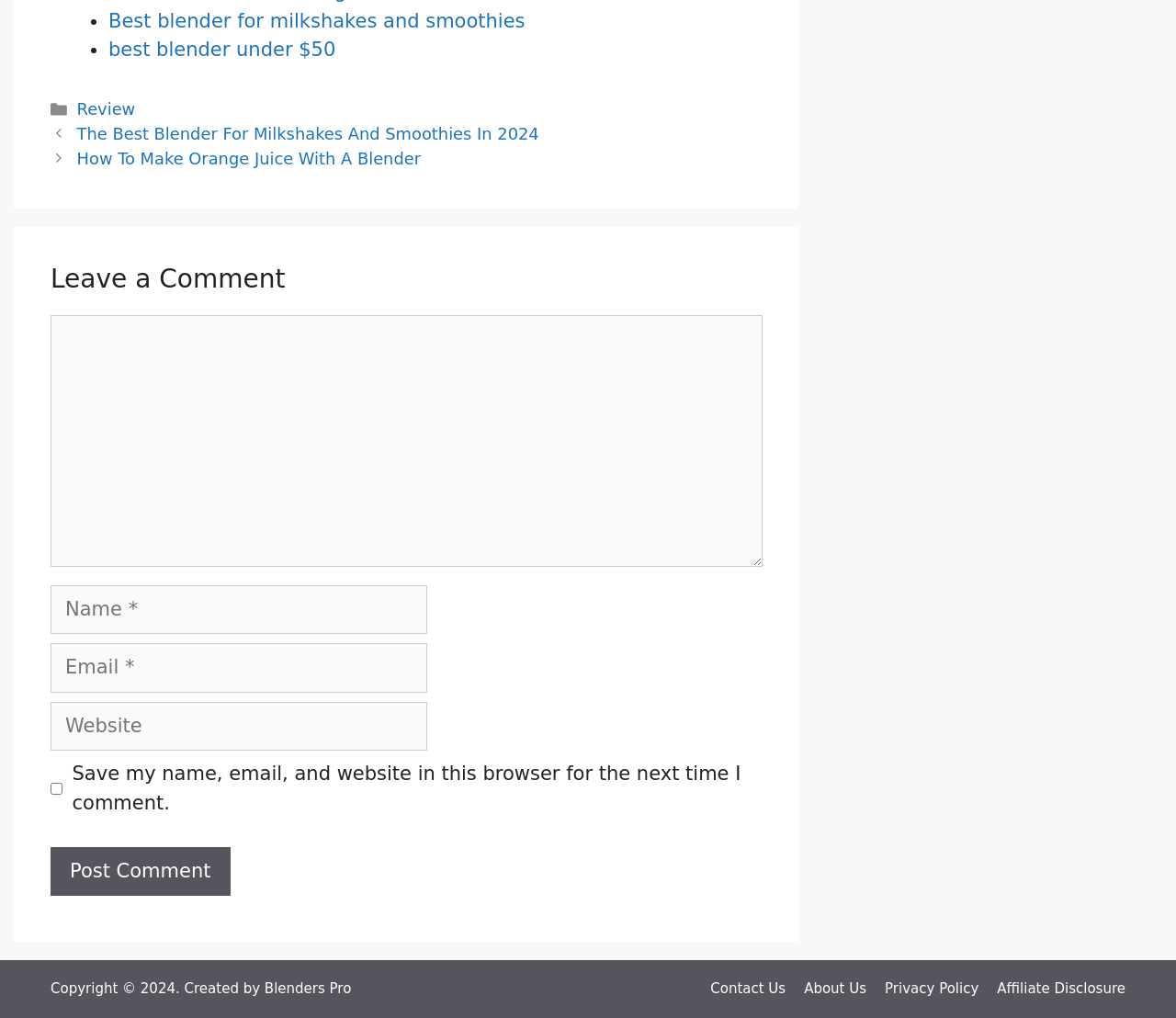Pinpoint the bounding box coordinates of the element that must be clicked to accomplish the following instruction: "Click on the link to read about how to make orange juice with a blender". The coordinates should be in the format of four float numbers between 0 and 1, i.e., [left, top, right, bottom].

[0.065, 0.146, 0.358, 0.165]